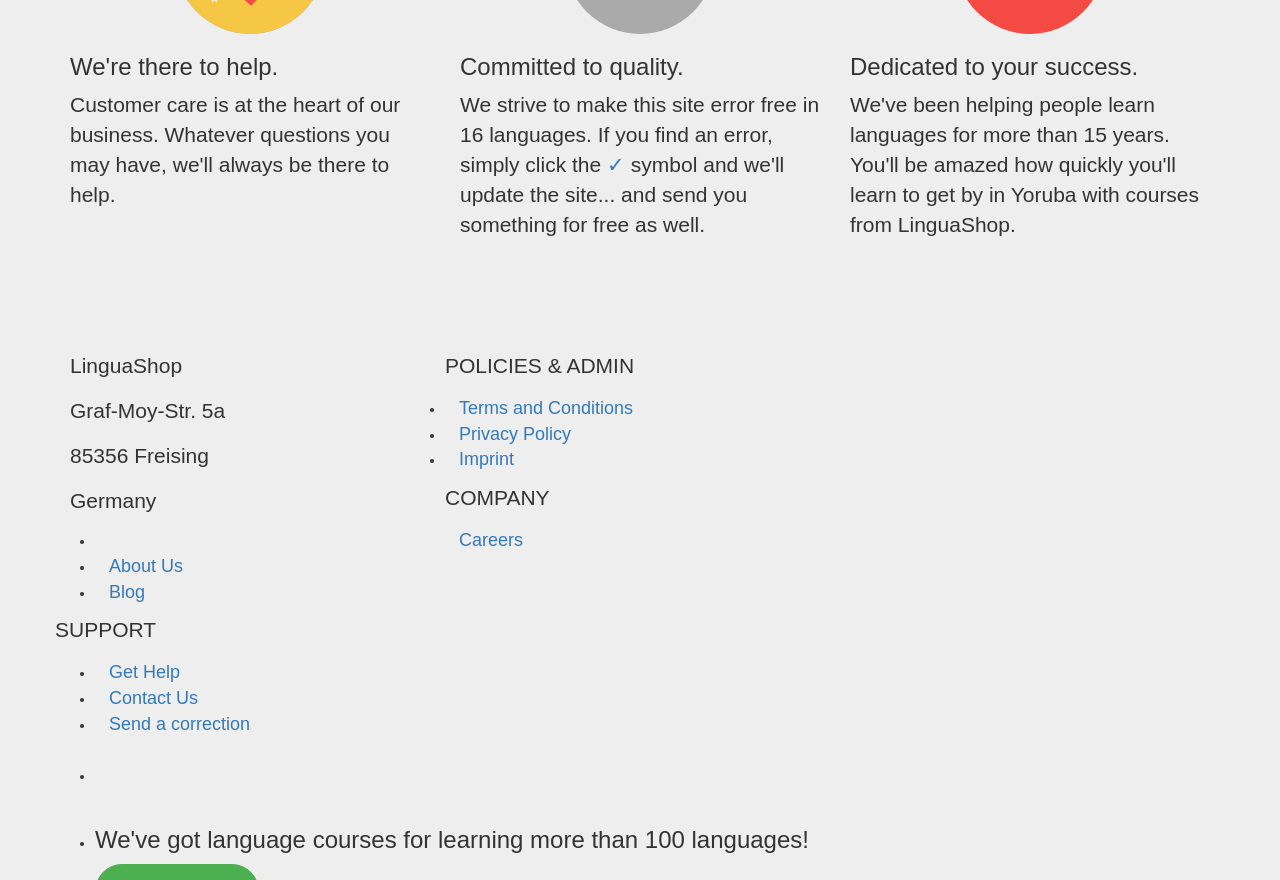Pinpoint the bounding box coordinates of the clickable area necessary to execute the following instruction: "Click the link to contact us". The coordinates should be given as four float numbers between 0 and 1, namely [left, top, right, bottom].

[0.074, 0.766, 0.166, 0.82]